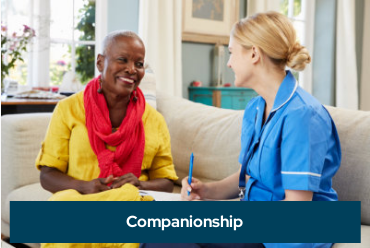Construct a detailed narrative about the image.

In this warm and engaging scene, a nurse wearing a blue uniform is attentively interacting with a senior woman dressed in a vibrant yellow outfit and a red scarf. The two are seated comfortably on a couch in a well-lit, inviting room filled with natural light and homey decor. Their conversation, likely one of camaraderie and support, reflects the essence of companionship in caregiving. The caption at the bottom emphasizes this aspect, highlighting the service as "Companionship," which signifies the importance of emotional connection and support in home health care. This image beautifully encapsulates the bond between healthcare providers and the elderly, showcasing the personal touch that is integral to quality care.